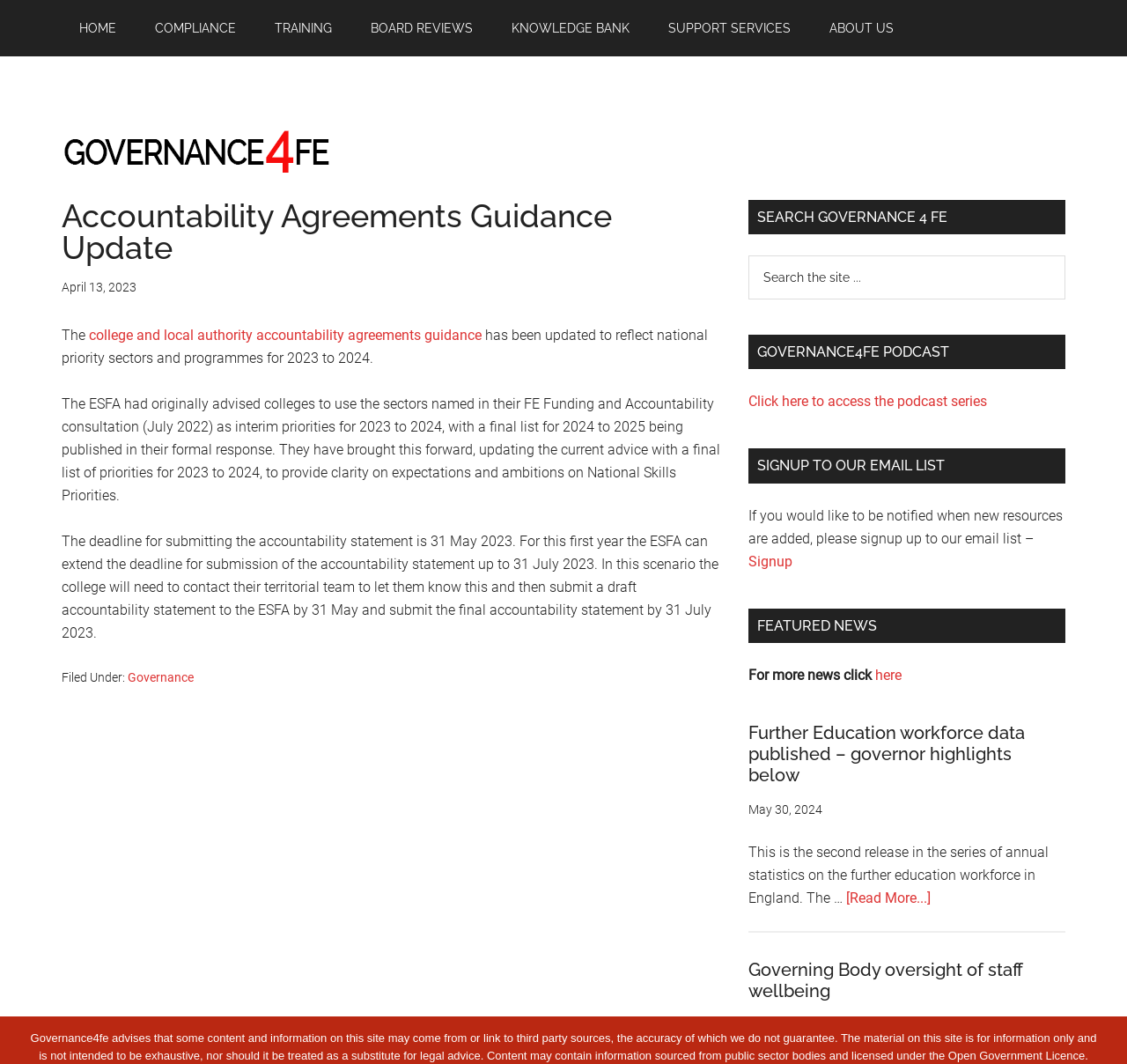Construct a comprehensive caption that outlines the webpage's structure and content.

The webpage is about Governance for Further Education, with a main content area and a primary sidebar. At the top, there are two "Skip to" links, followed by a navigation menu with seven links: HOME, COMPLIANCE, TRAINING, BOARD REVIEWS, KNOWLEDGE BANK, SUPPORT SERVICES, and ABOUT US. Below the navigation menu, there is a link to "governance4fe.co.uk" with an accompanying image.

The main content area is divided into an article section and a primary sidebar section. The article section has a heading "Accountability Agreements Guidance Update" and a subheading with the date "April 13, 2023". The article text explains that the college and local authority accountability agreements guidance has been updated to reflect national priority sectors and programmes for 2023 to 2024. It also provides information about the deadline for submitting the accountability statement.

The primary sidebar section has several headings, including "SEARCH GOVERNANCE 4 FE", "GOVERNANCE4FE PODCAST", "SIGNUP TO OUR EMAIL LIST", "FEATURED NEWS", and "Further Education workforce data published – governor highlights below". Each heading has corresponding content, such as a search box, a link to the podcast series, a signup form for the email list, and a brief news article with a "Read More..." link.

There are a total of seven links in the navigation menu, two "Skip to" links at the top, and several links within the article and primary sidebar sections. There is one image on the page, accompanying the "governance4fe.co.uk" link. The overall layout is organized, with clear headings and concise text.